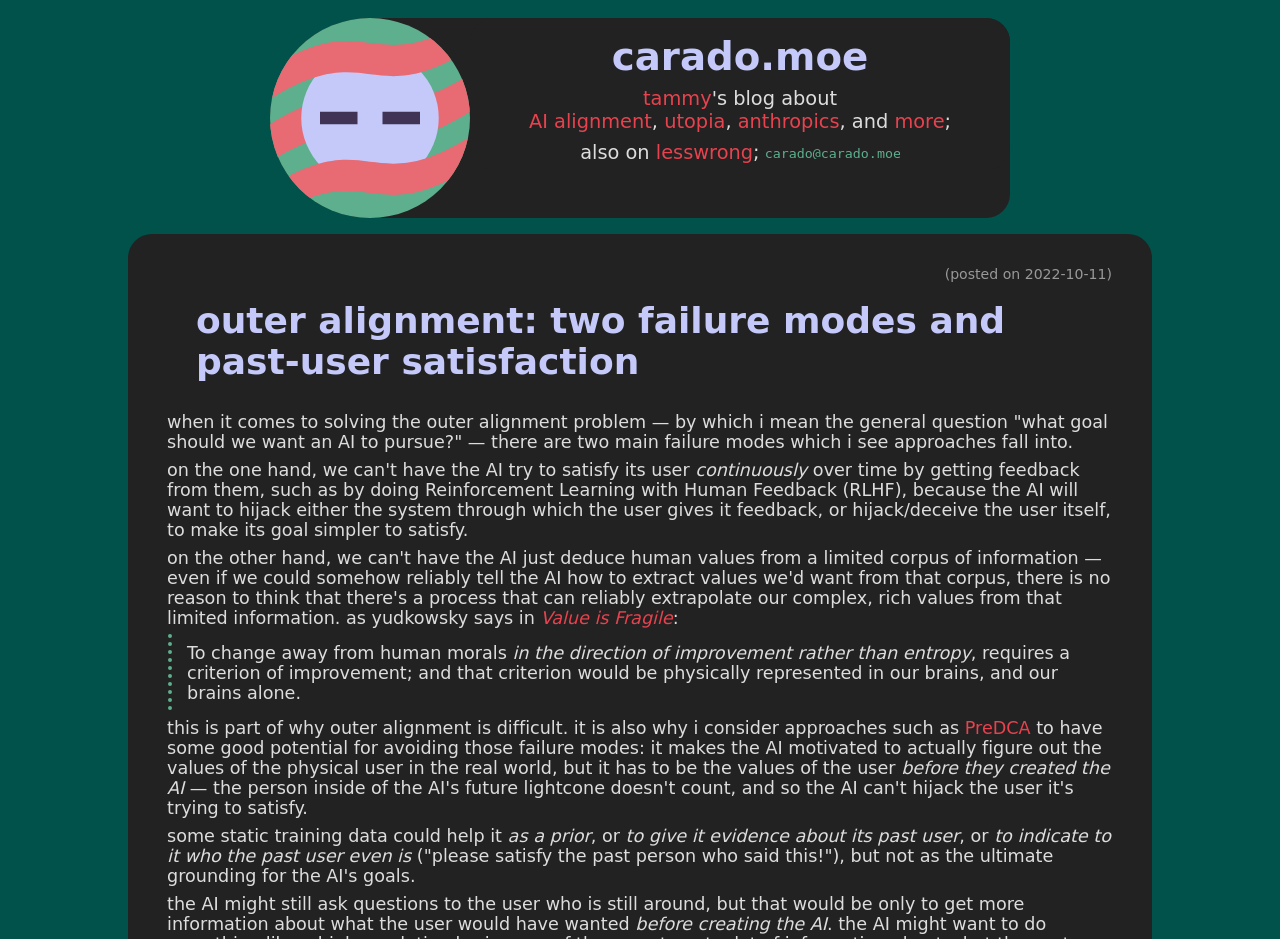What is the topic of the article?
Utilize the image to construct a detailed and well-explained answer.

The topic of the article can be inferred from the links and text on the webpage. The links 'AI alignment', 'utopia', and 'anthropics' suggest that the article is related to AI and its alignment with human values. The text also mentions 'outer alignment problem' and 'goal should we want an AI to pursue', which further supports this conclusion.